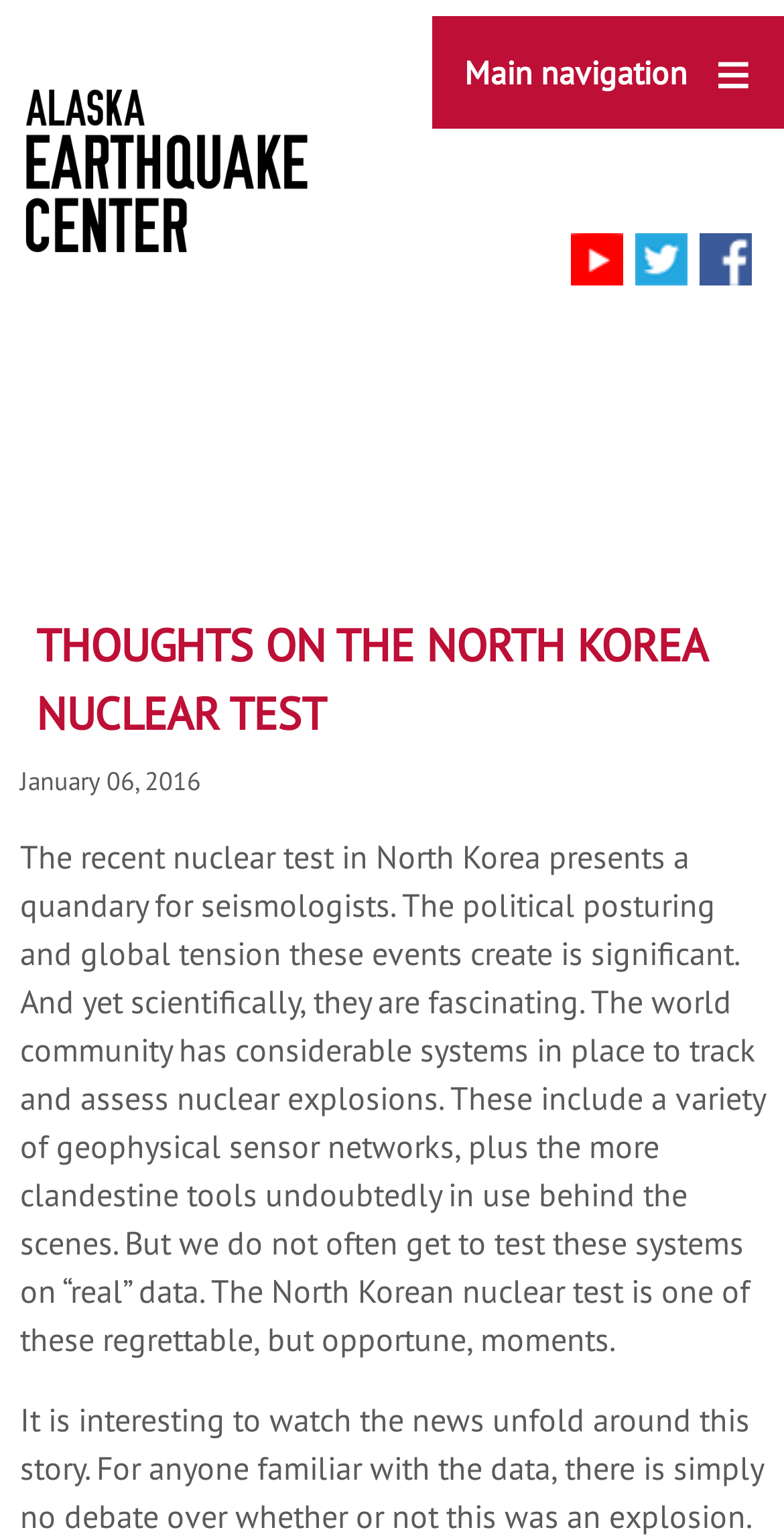What is the purpose of the geophysical sensor networks?
Using the information from the image, answer the question thoroughly.

I found the purpose of the geophysical sensor networks by reading the static text element that says 'The world community has considerable systems in place to track and assess nuclear explosions. These include a variety of geophysical sensor networks...' which indicates that the purpose of the geophysical sensor networks is to track and assess nuclear explosions.